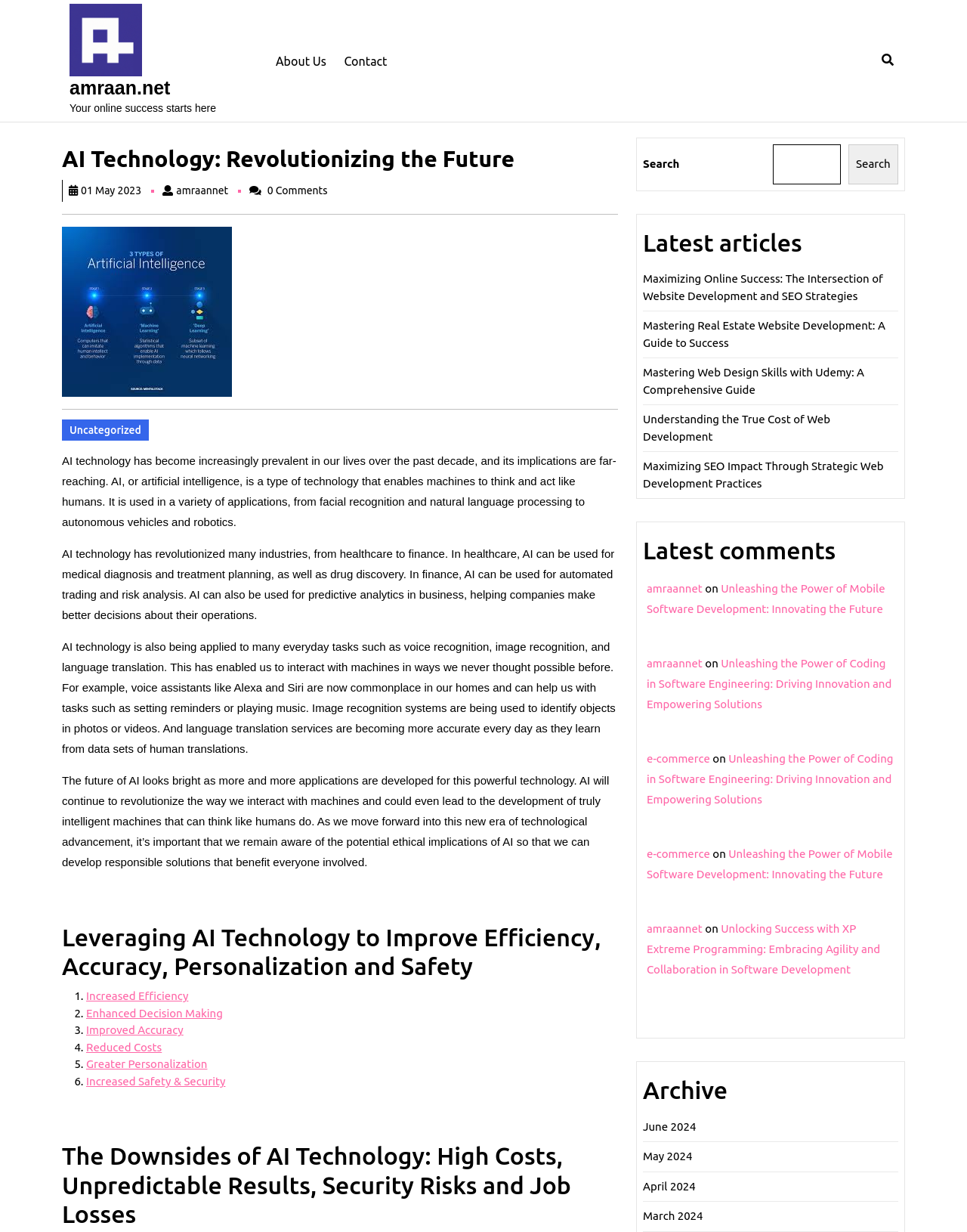Please locate the bounding box coordinates of the element that should be clicked to complete the given instruction: "View the archive".

[0.665, 0.867, 0.929, 0.903]